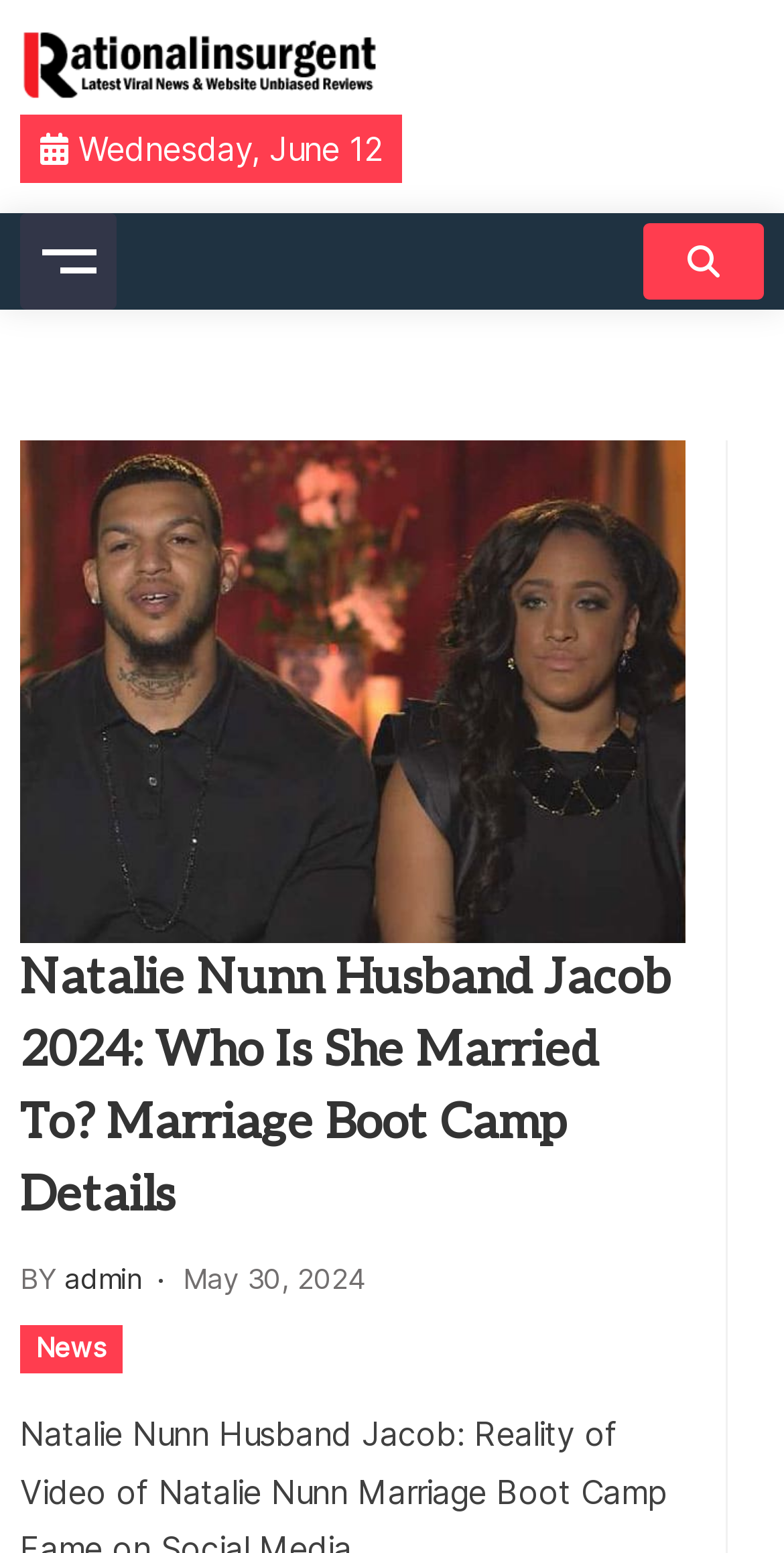Find the UI element described as: "May 30, 2024" and predict its bounding box coordinates. Ensure the coordinates are four float numbers between 0 and 1, [left, top, right, bottom].

[0.233, 0.812, 0.467, 0.834]